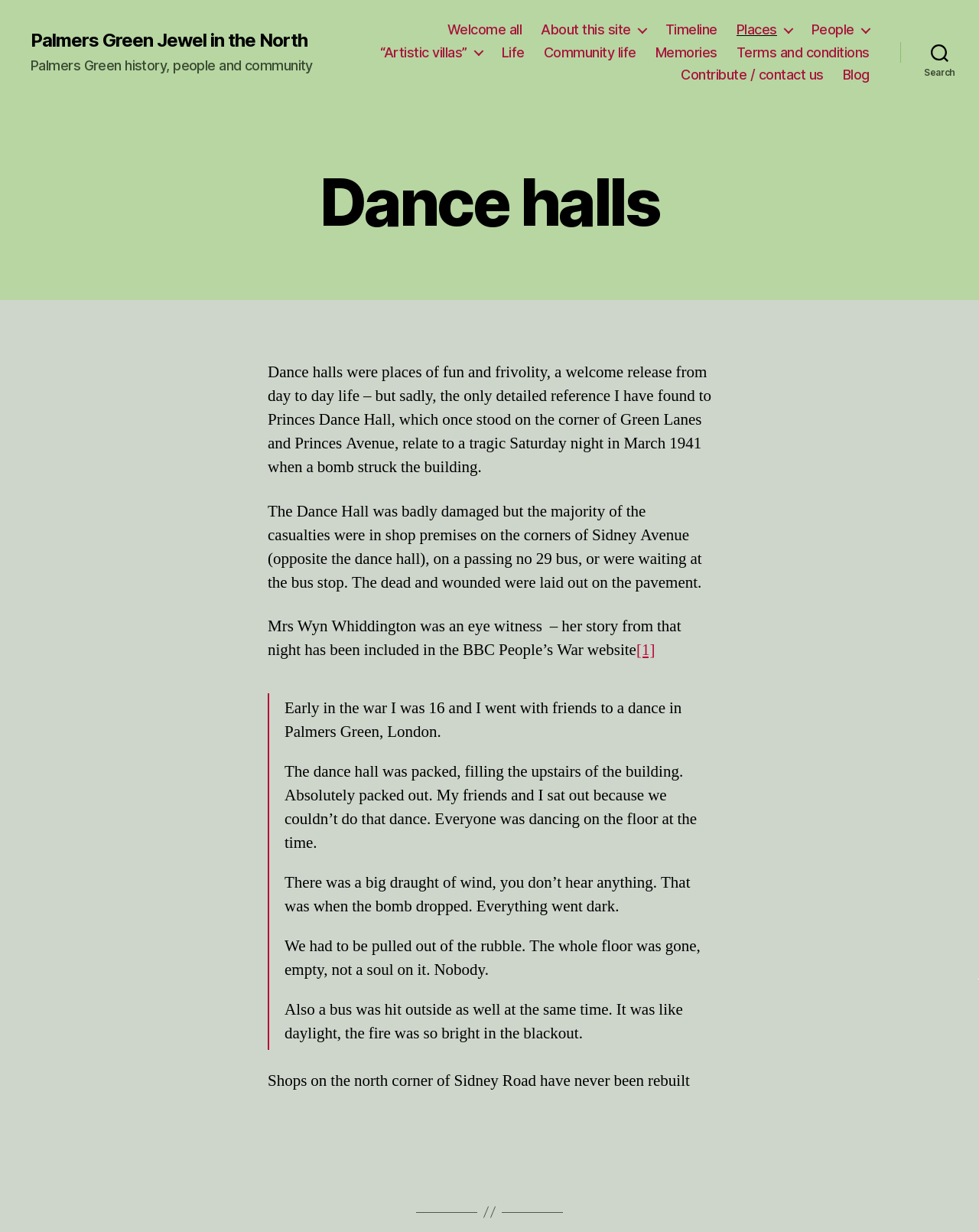What was the condition of the shops on the north corner of Sidney Road after the bombing?
Refer to the screenshot and answer in one word or phrase.

never been rebuilt